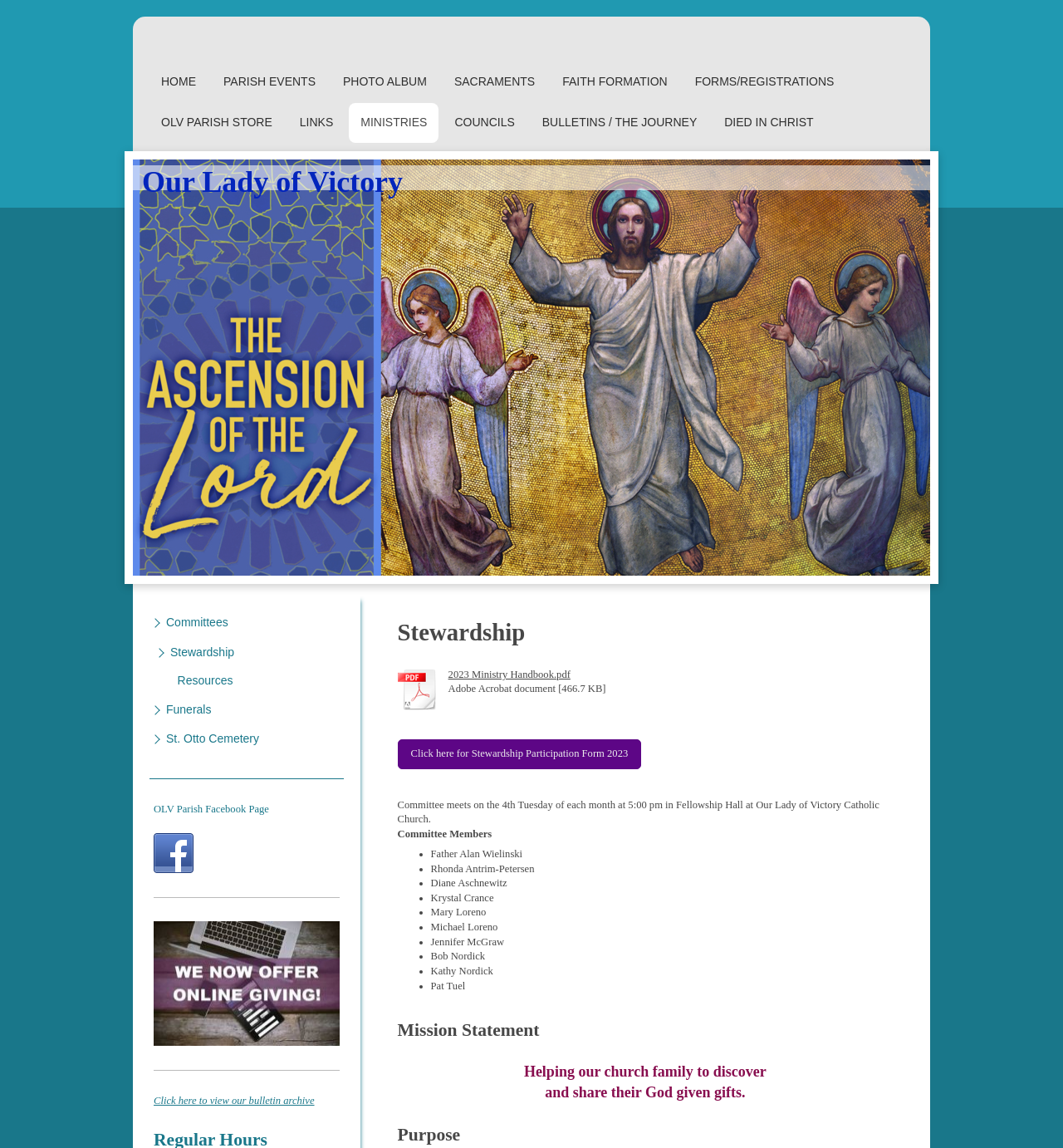Answer the question briefly using a single word or phrase: 
What is the name of the Facebook page associated with this parish?

OLV Parish Facebook Page